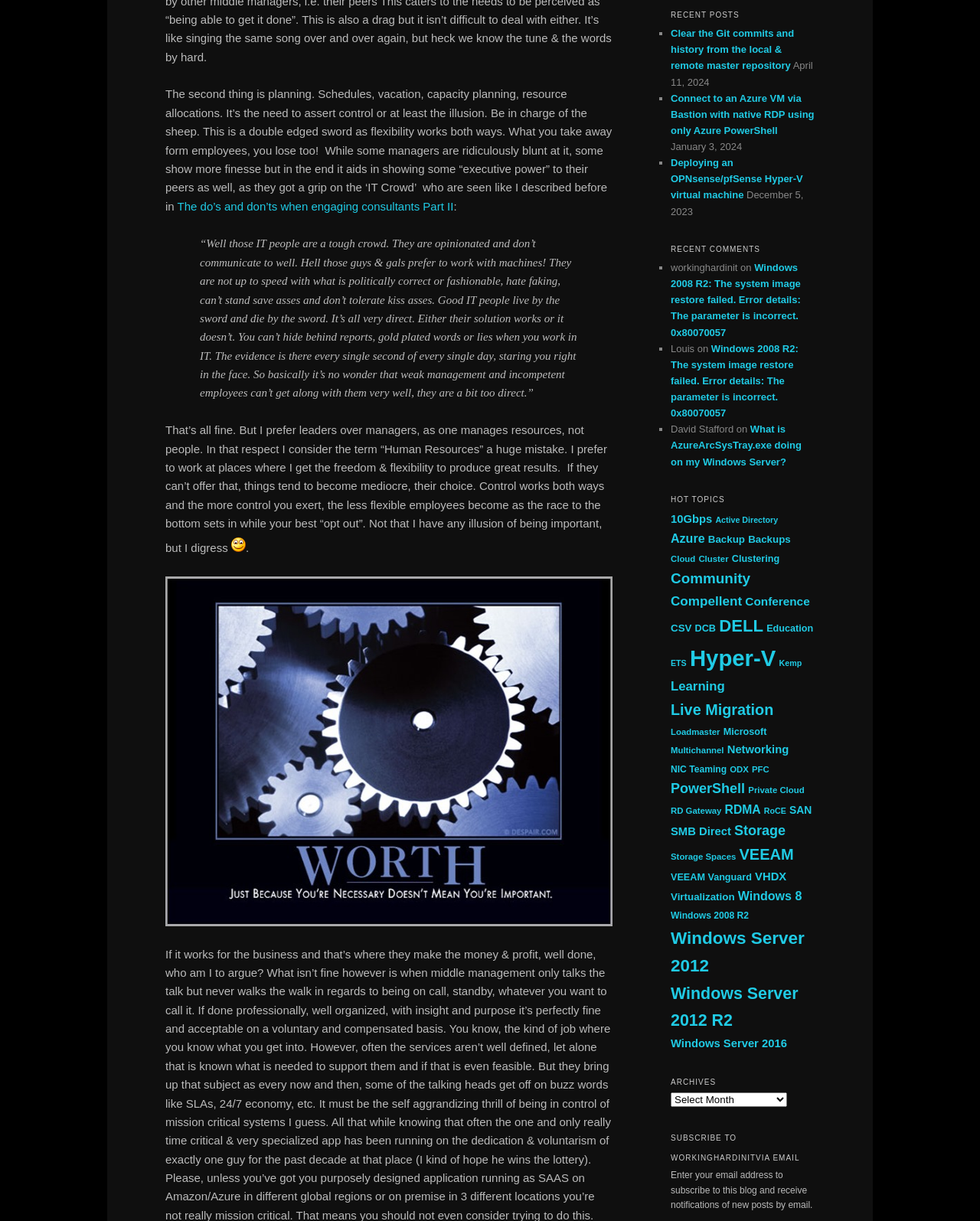Specify the bounding box coordinates of the region I need to click to perform the following instruction: "Read the recent post 'Clear the Git commits and history from the local & remote master repository'". The coordinates must be four float numbers in the range of 0 to 1, i.e., [left, top, right, bottom].

[0.684, 0.023, 0.81, 0.059]